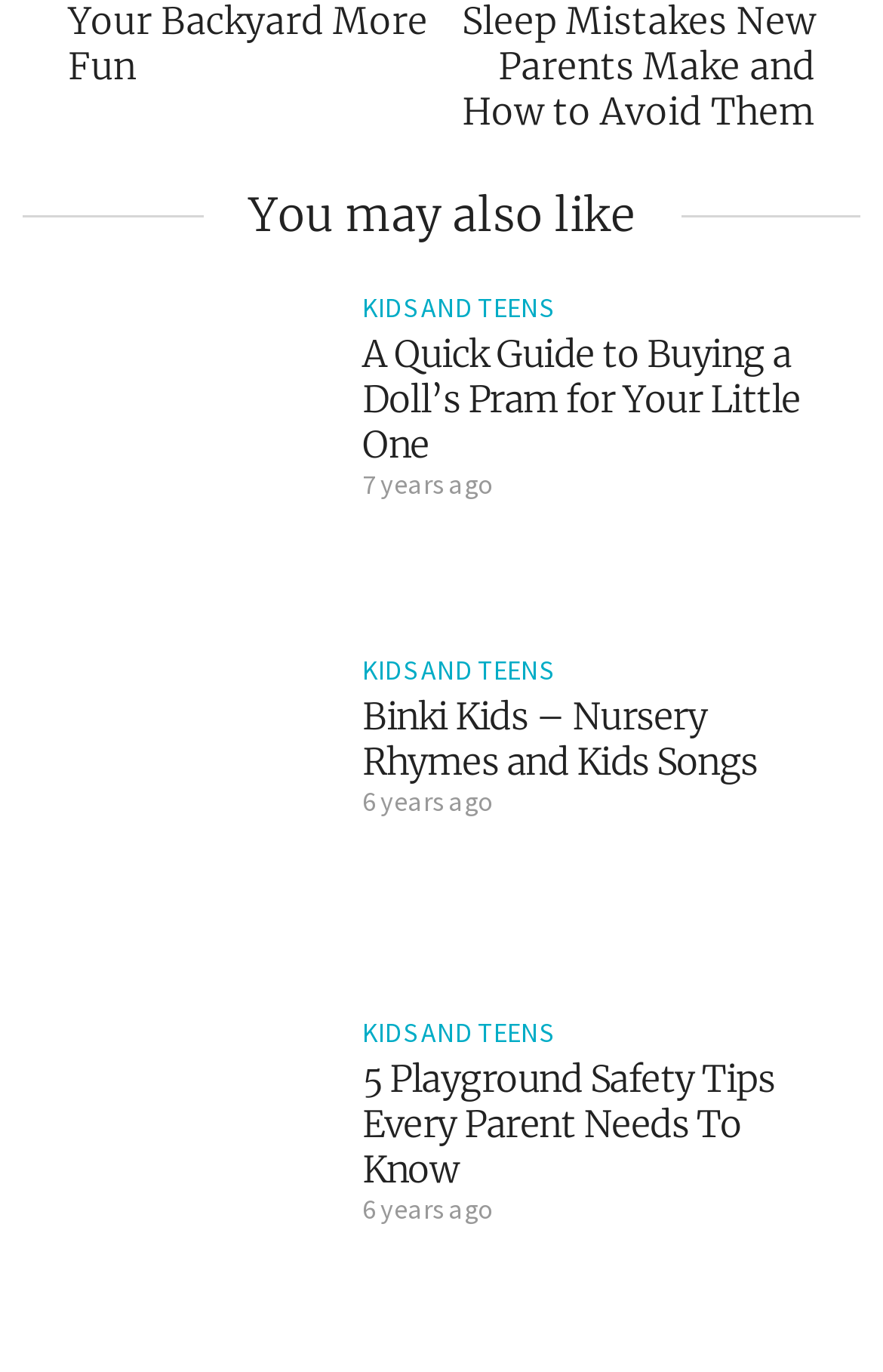Locate the bounding box coordinates of the element's region that should be clicked to carry out the following instruction: "Read the privacy policy". The coordinates need to be four float numbers between 0 and 1, i.e., [left, top, right, bottom].

None